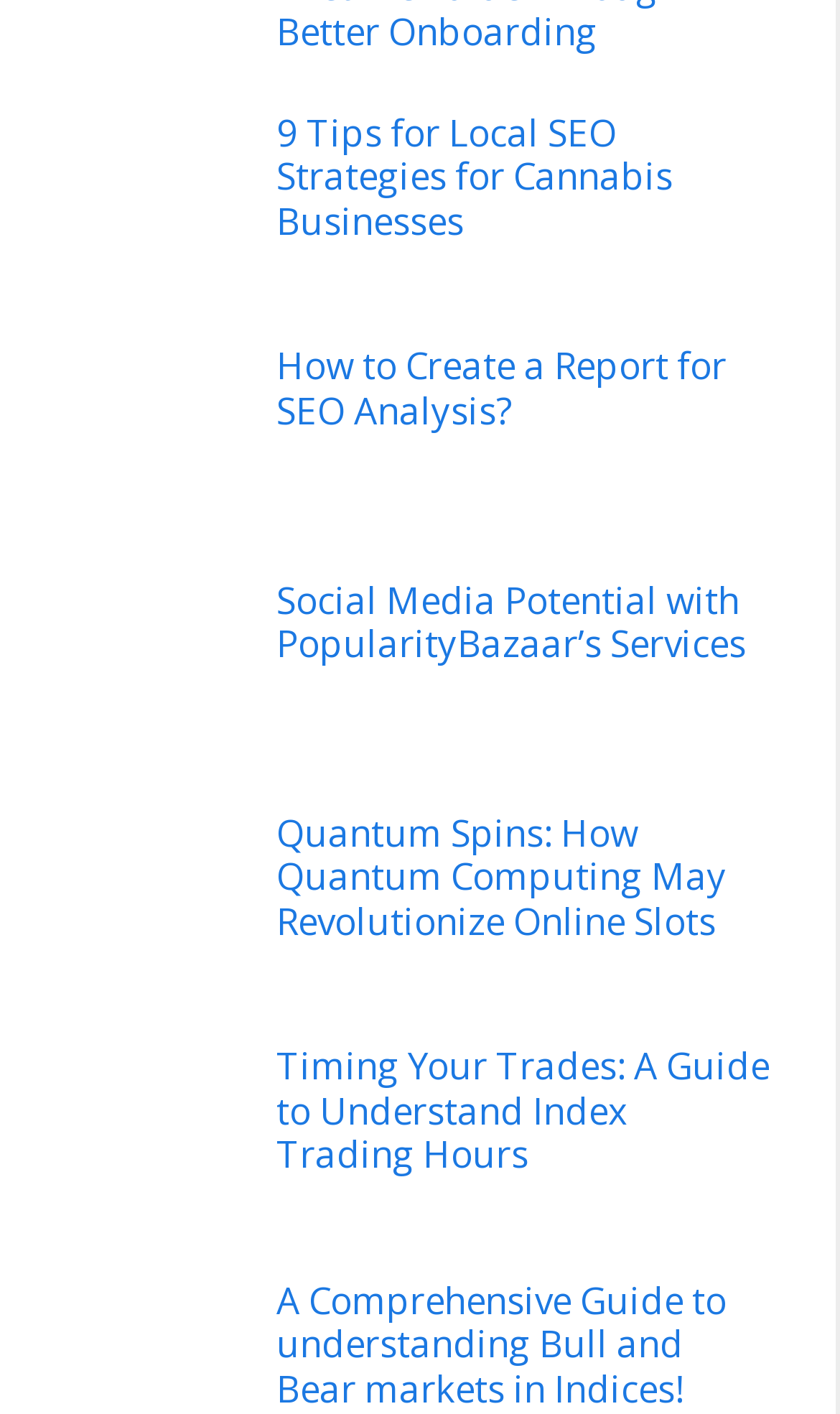Using the information in the image, give a detailed answer to the following question: What is the topic of the first image?

The first image is described as 'Tips-for-Local-SEO-Strategies-for-Cannabis-Businesses', which suggests that the topic of the image is related to local SEO strategies for cannabis businesses.